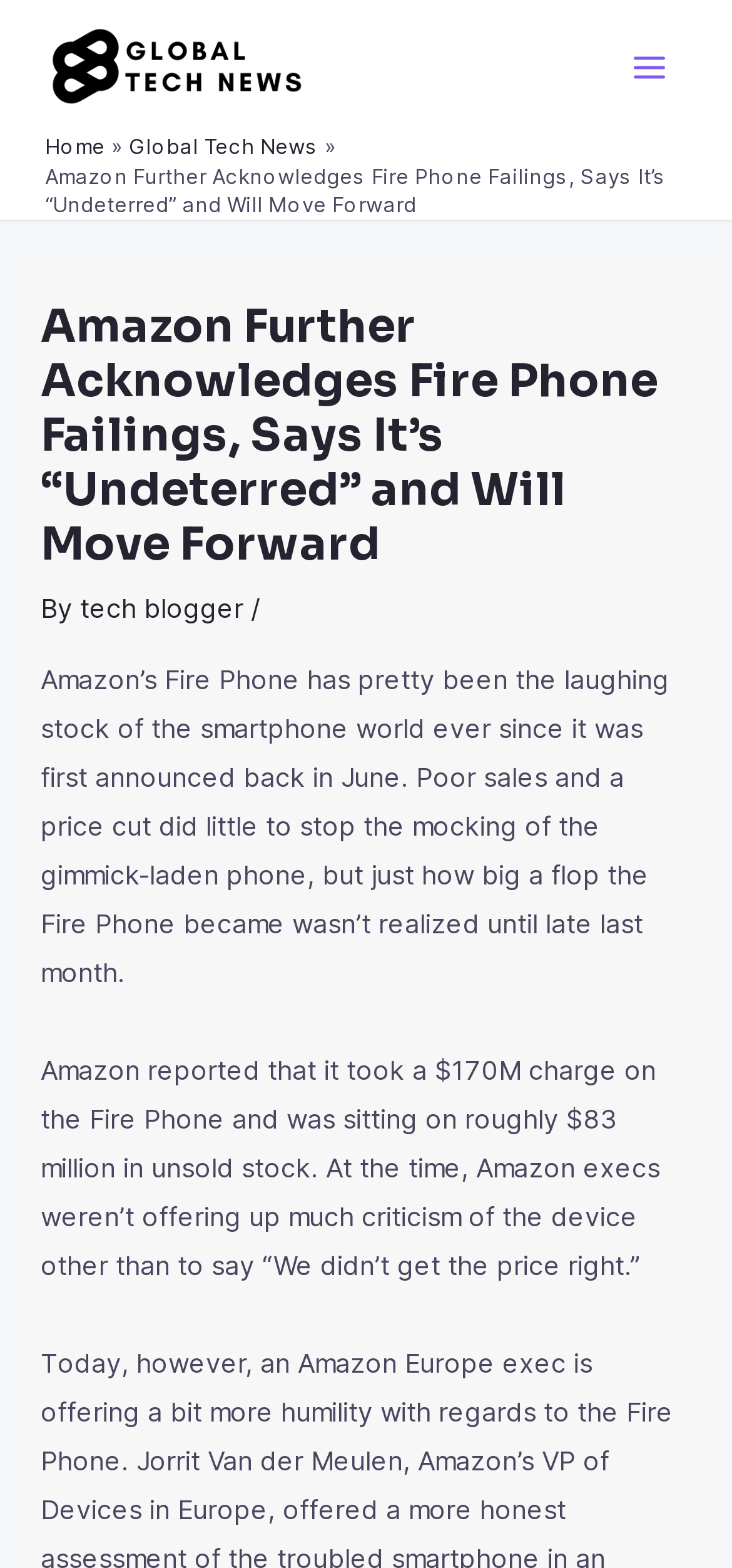Identify the bounding box of the HTML element described here: "Home". Provide the coordinates as four float numbers between 0 and 1: [left, top, right, bottom].

[0.062, 0.085, 0.144, 0.102]